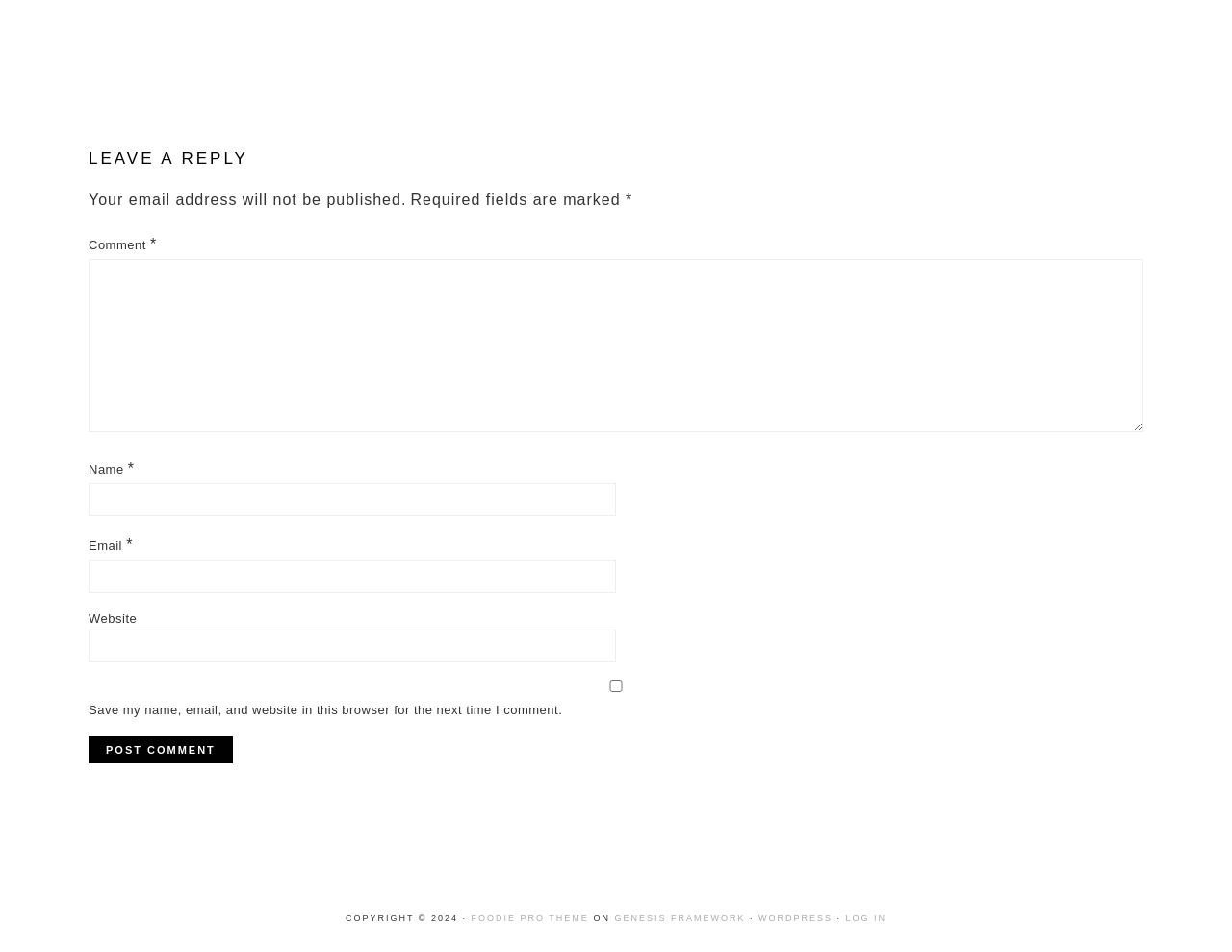Please specify the bounding box coordinates of the region to click in order to perform the following instruction: "Type your name".

[0.072, 0.508, 0.5, 0.542]